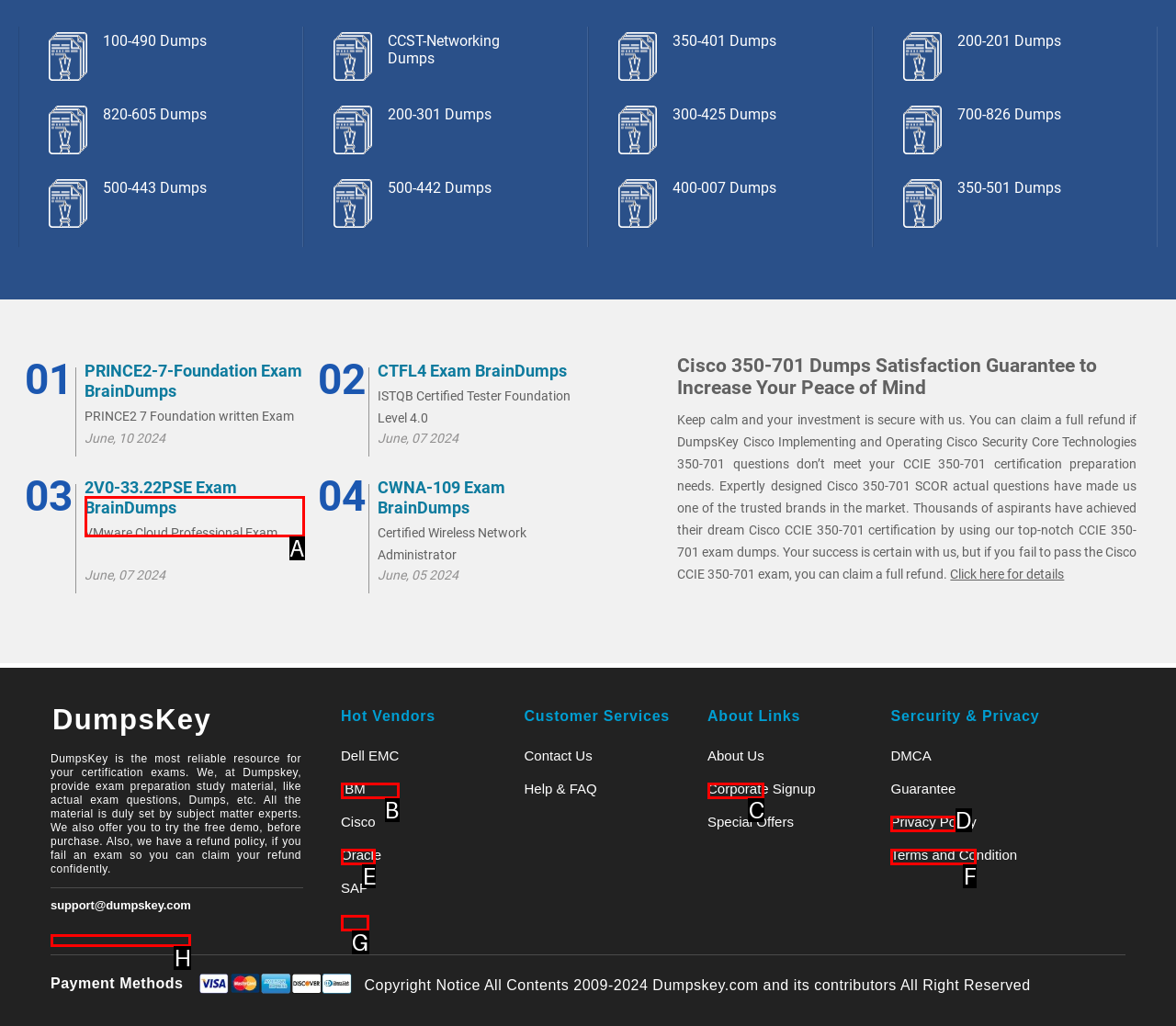Determine which HTML element corresponds to the description: Privacy Policy. Provide the letter of the correct option.

F